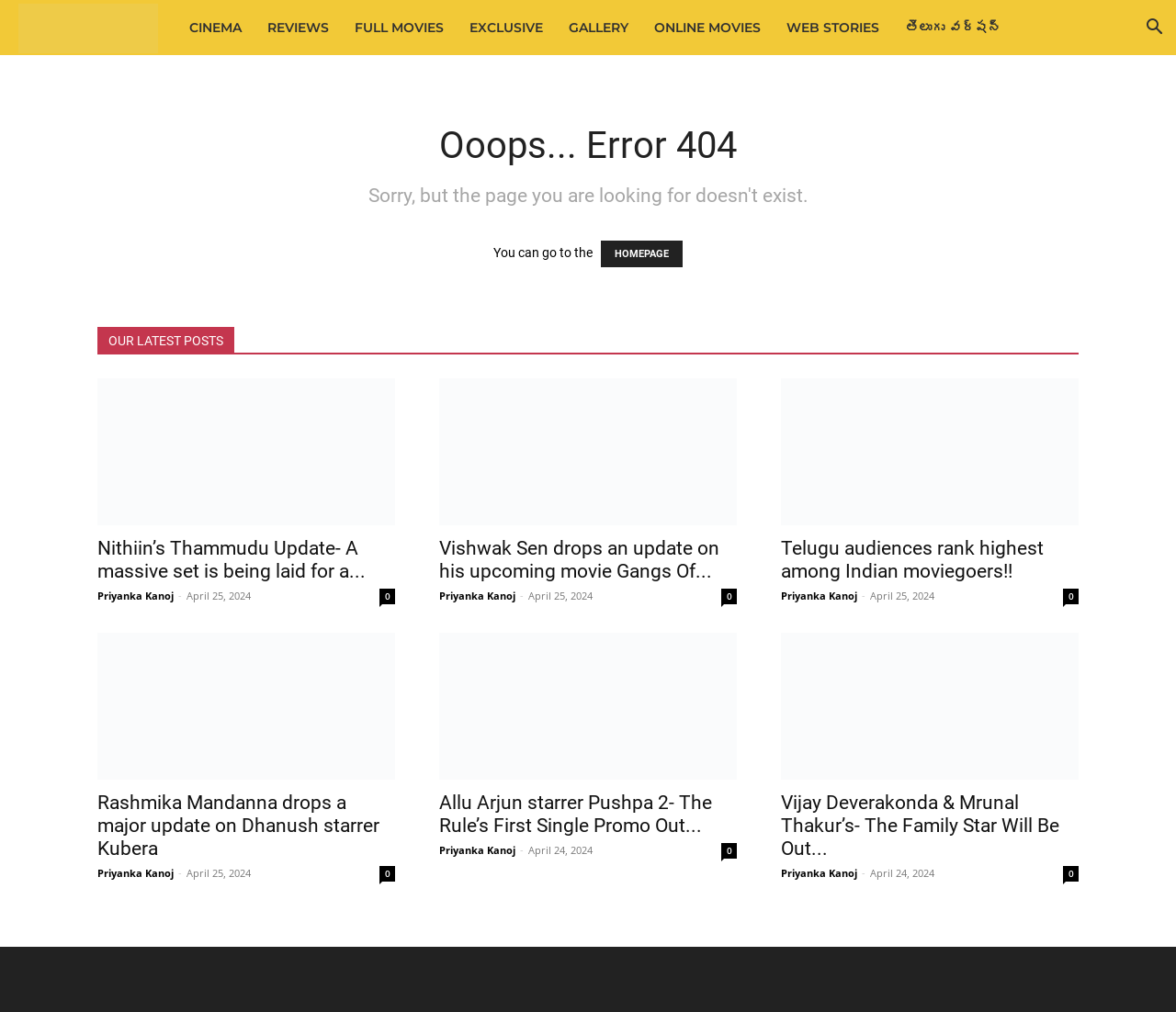Based on the image, please elaborate on the answer to the following question:
What is the error message displayed on the webpage?

The error message is displayed in a static text element with bounding box coordinates [0.373, 0.123, 0.627, 0.165]. The text content of this element is 'Ooops... Error 404', indicating that the webpage is currently not available.